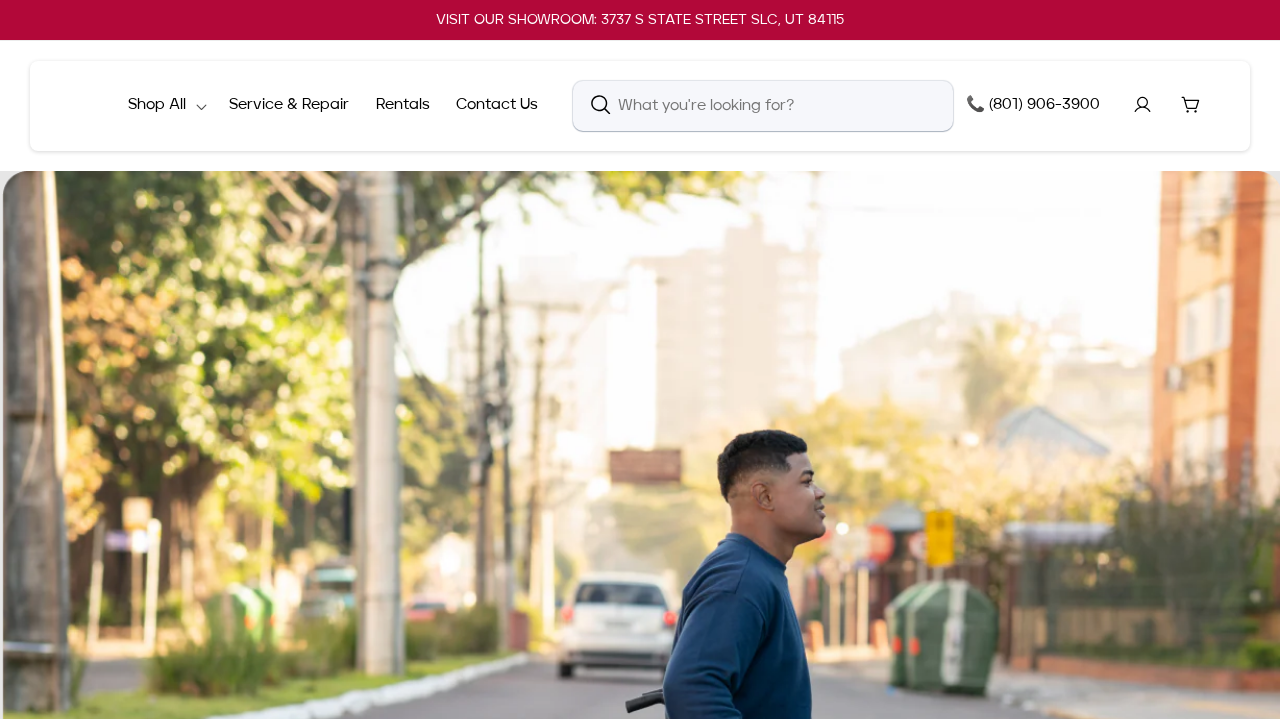Look at the image and give a detailed response to the following question: What is the phone number to contact?

I found the phone number by looking at the link on the top right corner of the page, which contains the phone number '(801) 906-3900'.